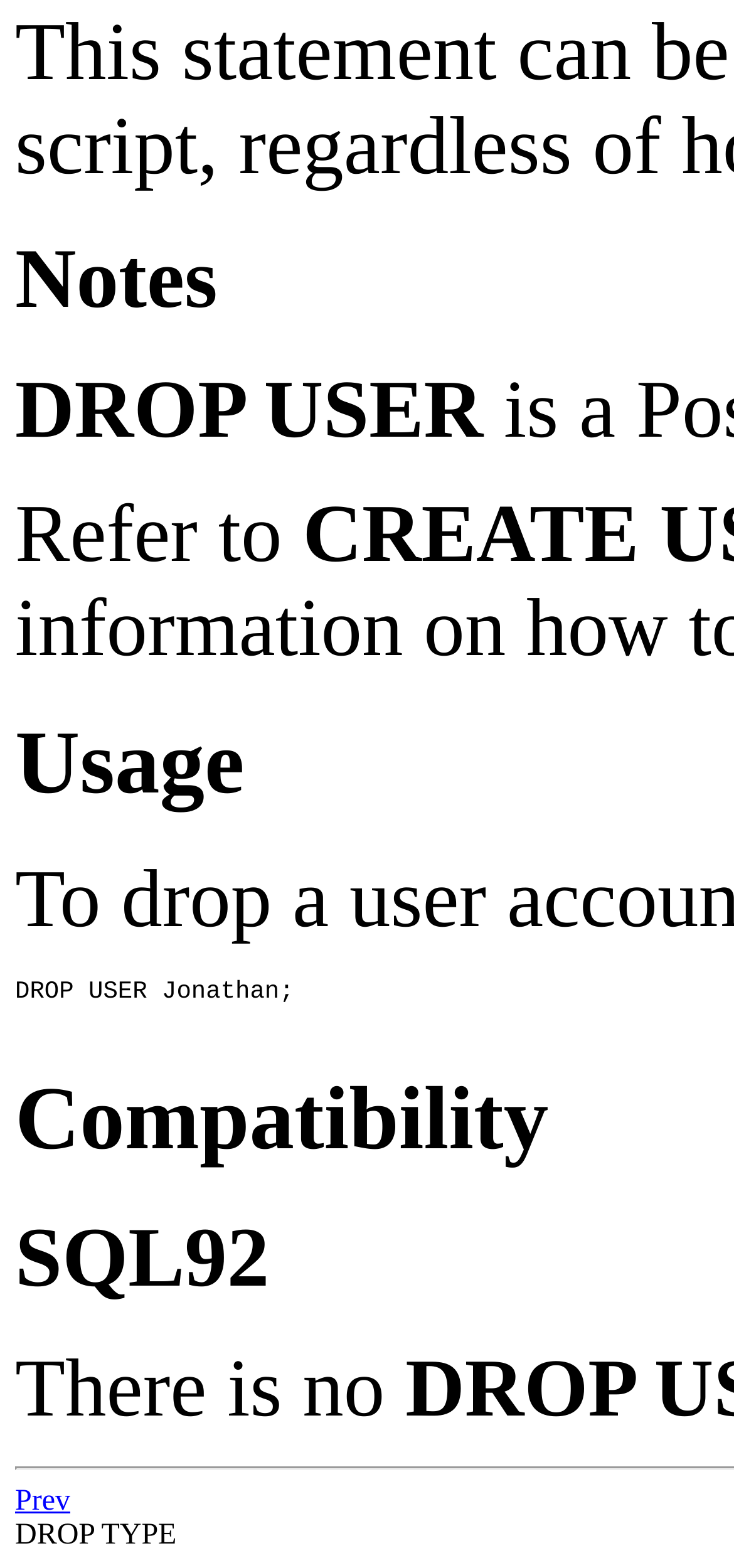What is the first word of the first sentence?
From the screenshot, provide a brief answer in one word or phrase.

DROP